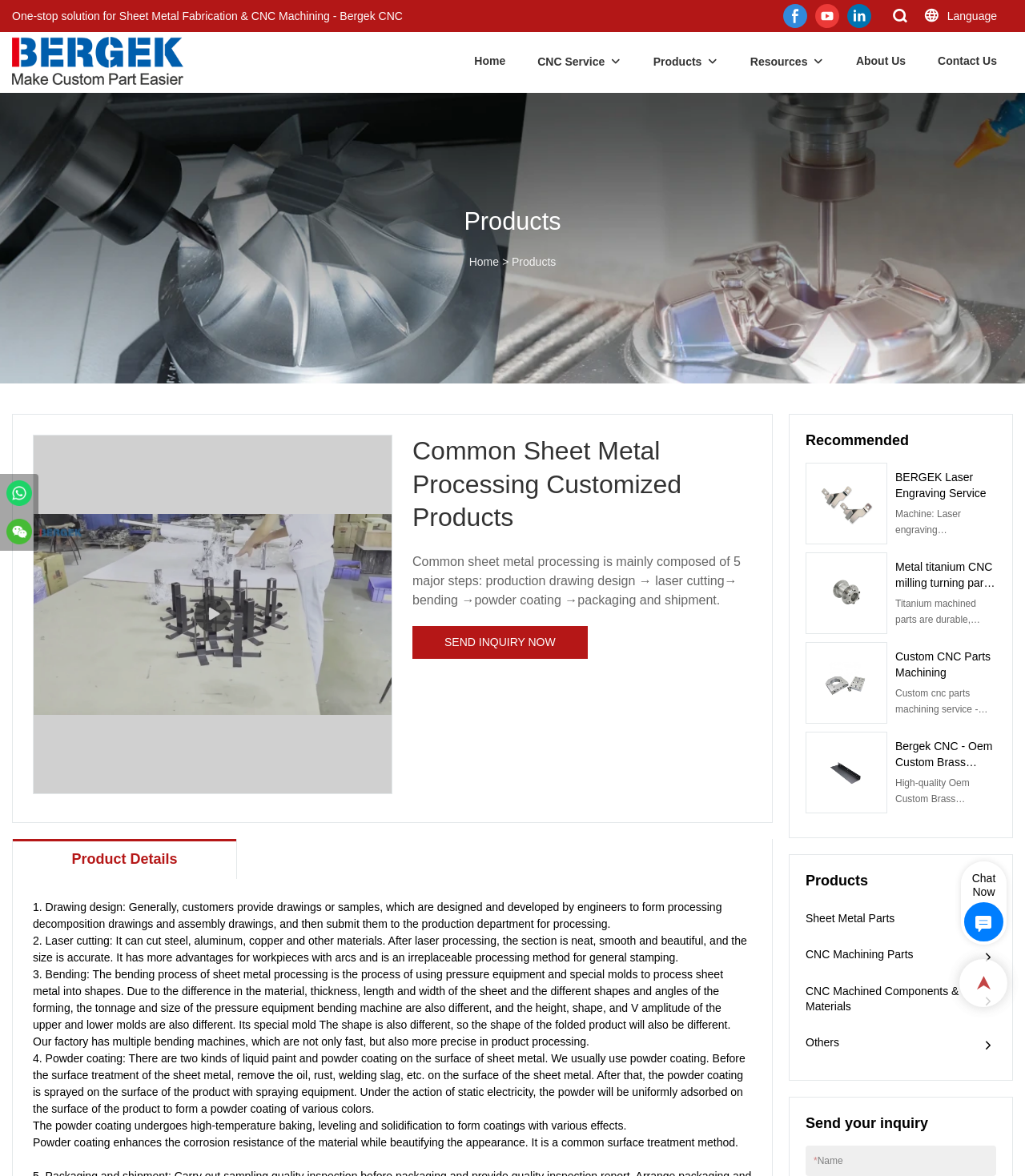Please find and report the primary heading text from the webpage.

Common Sheet Metal Processing Customized Products